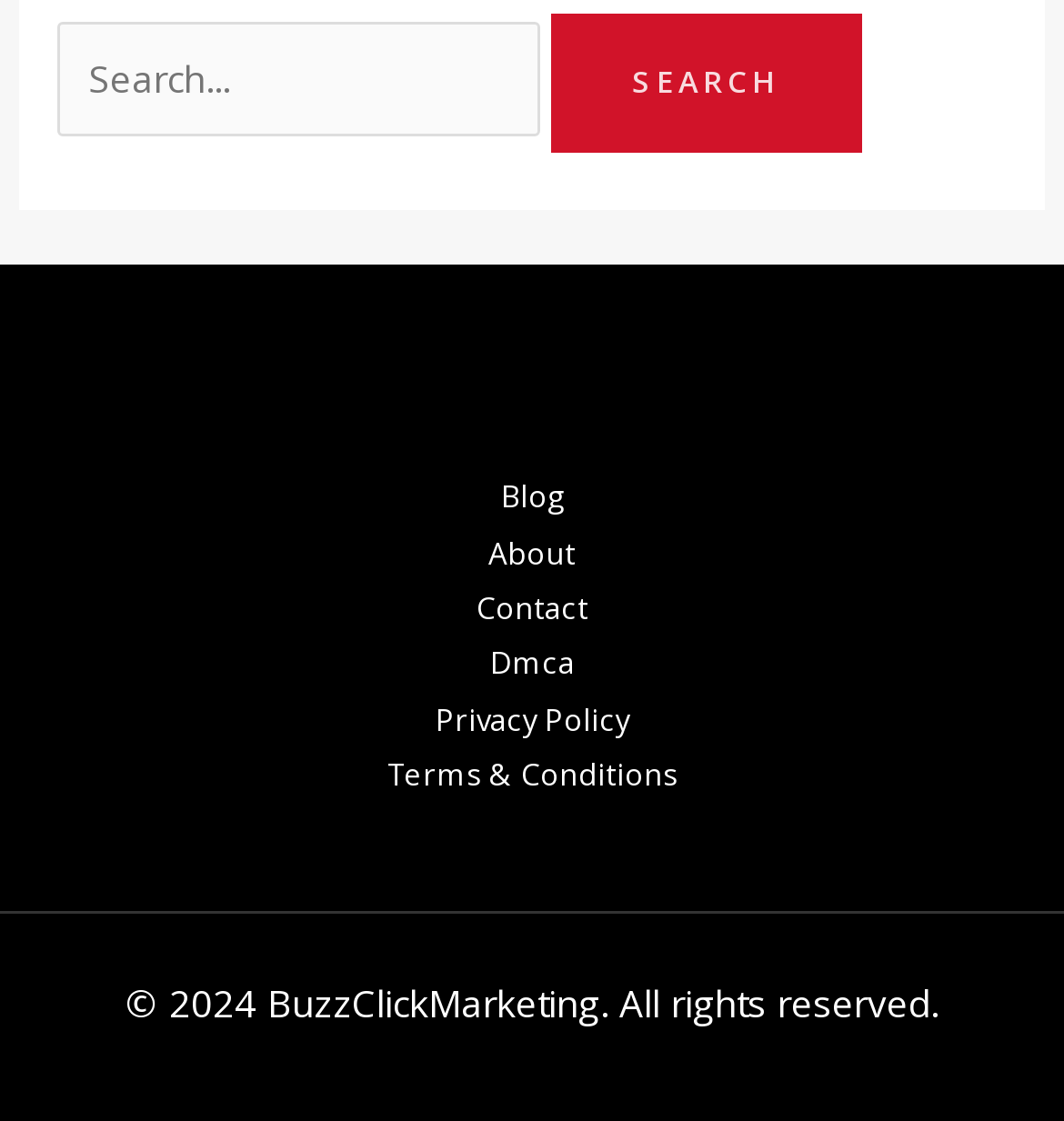What is the copyright year mentioned?
Provide an in-depth and detailed answer to the question.

The footer section of the webpage contains a static text '© 2024 BuzzClickMarketing. All rights reserved.', indicating that the copyright year mentioned is 2024.